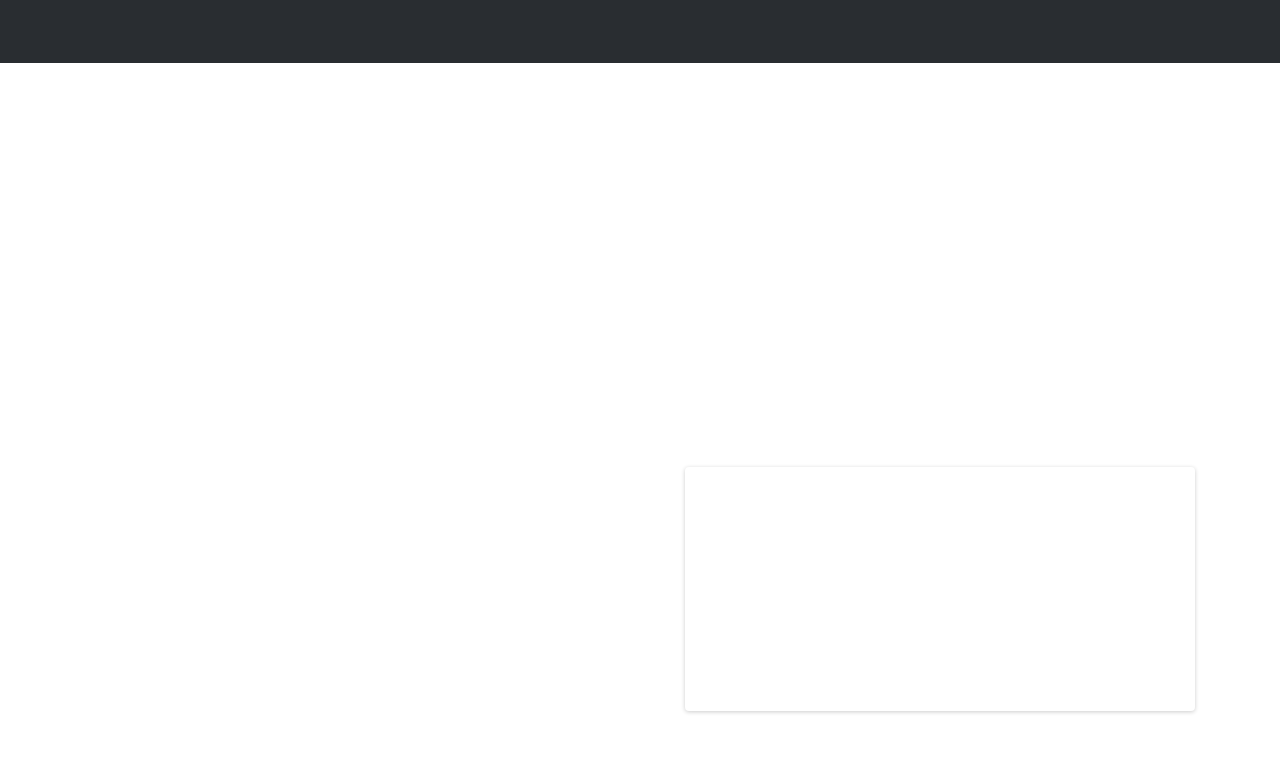Answer the question in one word or a short phrase:
What commodities does the company trade?

Oil & Gas, Fertilizers, Metals